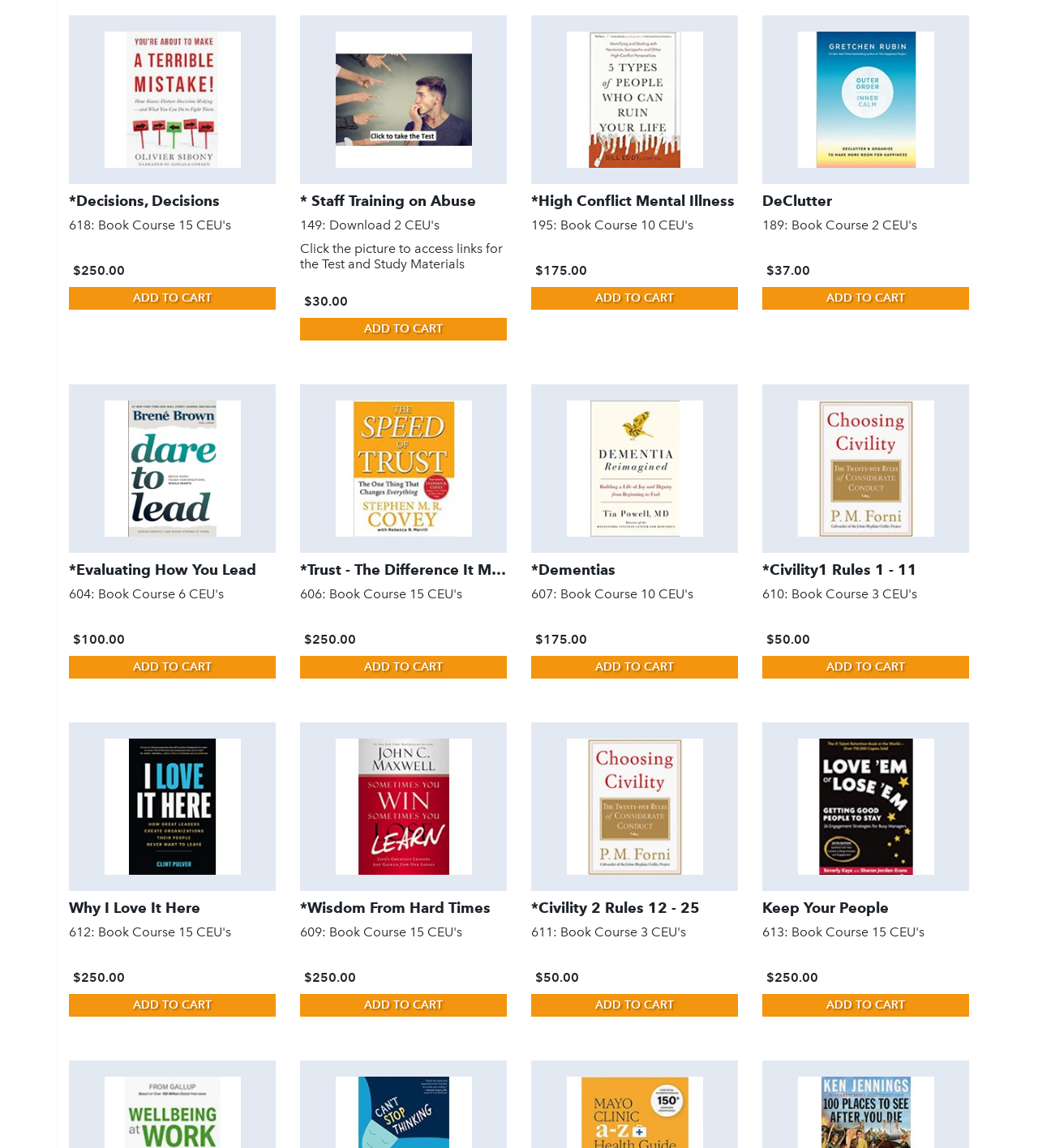Identify the bounding box coordinates of the area you need to click to perform the following instruction: "Add High Conflict Mental Illness 195: Book Course 10 CEU's to cart".

[0.512, 0.25, 0.711, 0.27]